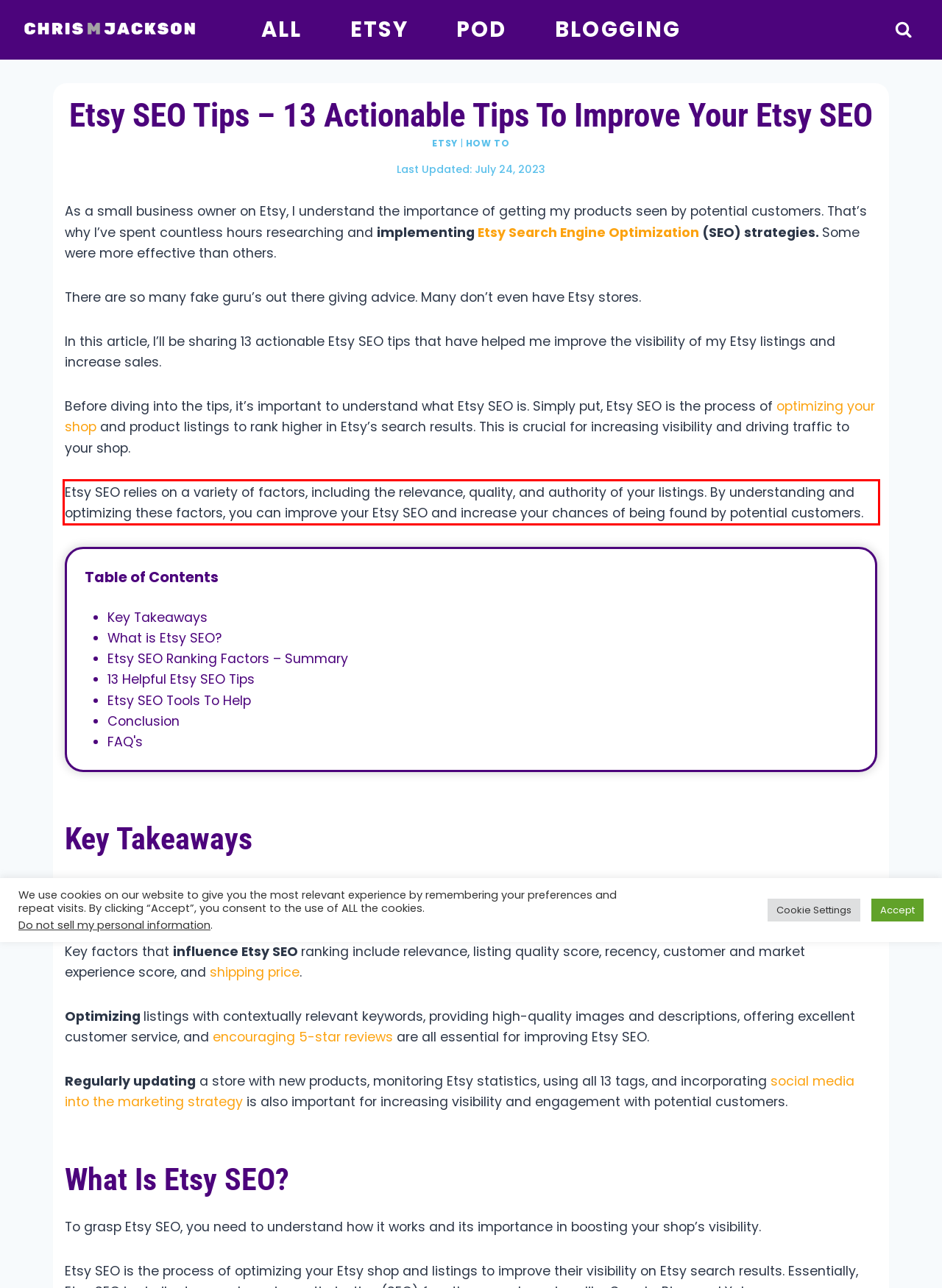You have a webpage screenshot with a red rectangle surrounding a UI element. Extract the text content from within this red bounding box.

Etsy SEO relies on a variety of factors, including the relevance, quality, and authority of your listings. By understanding and optimizing these factors, you can improve your Etsy SEO and increase your chances of being found by potential customers.